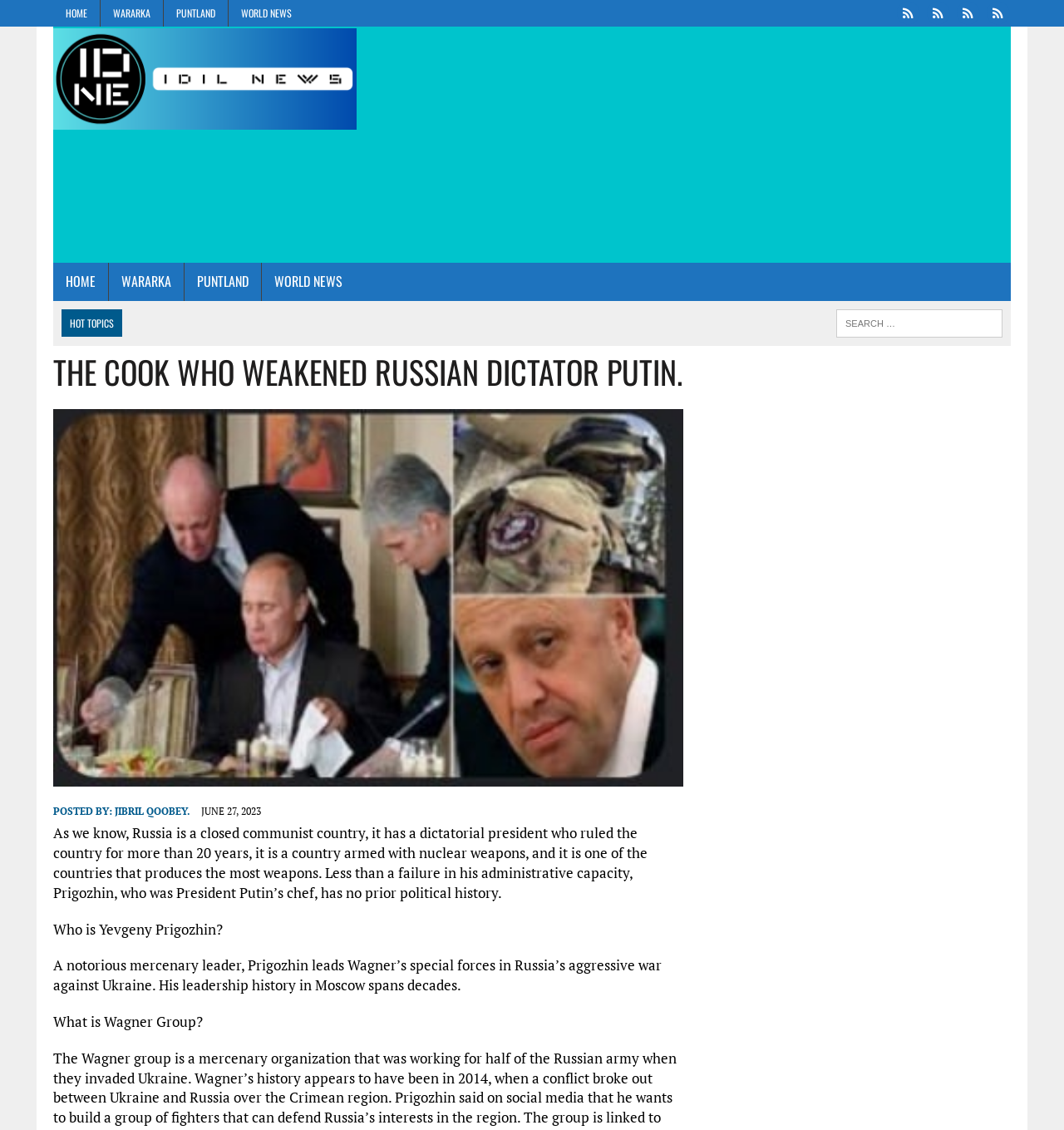Utilize the information from the image to answer the question in detail:
What is the name of the news website?

The name of the news website can be found in the top-left corner of the webpage, where it says 'Idil News' with an image logo next to it.